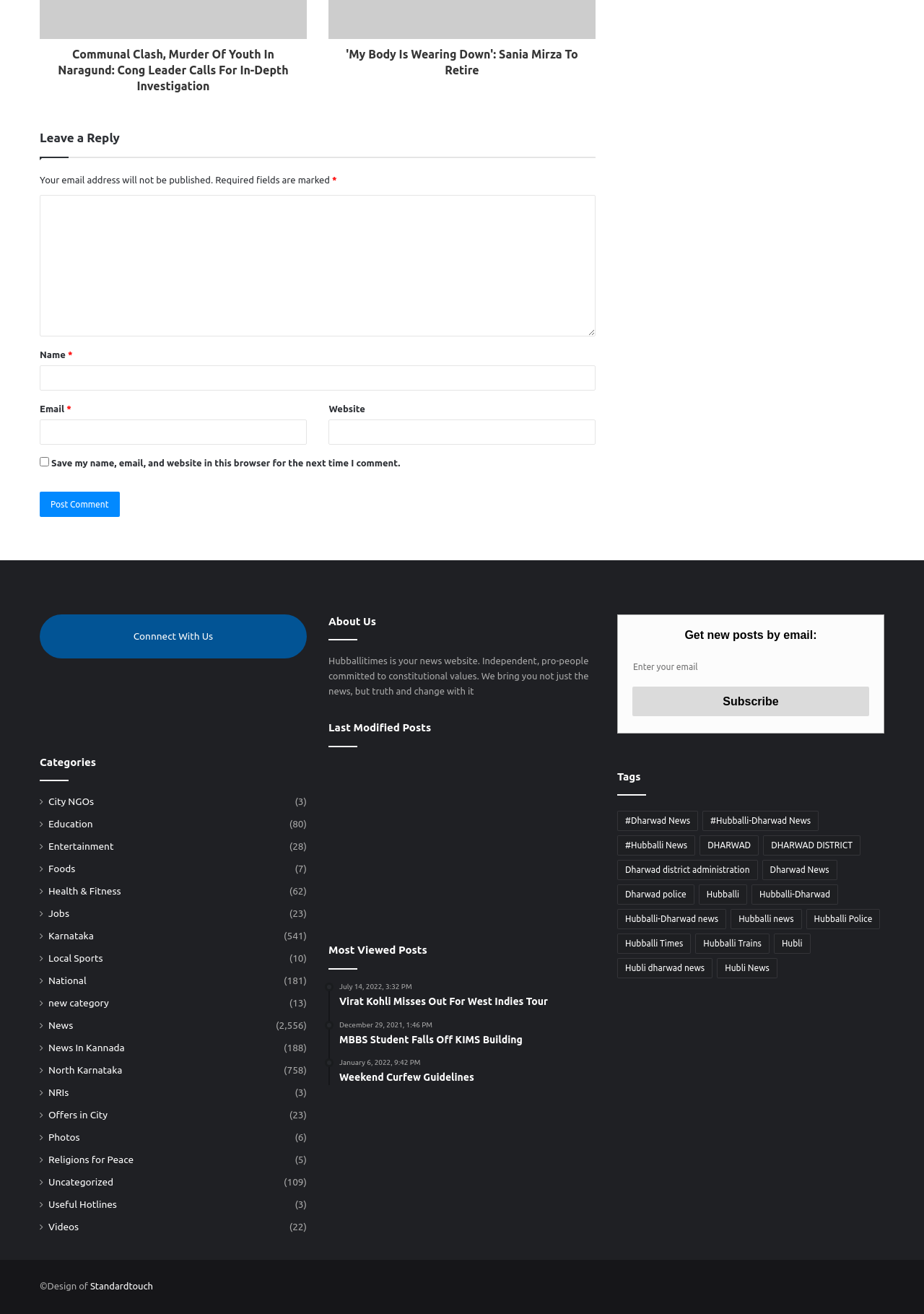Could you determine the bounding box coordinates of the clickable element to complete the instruction: "View news in category 'City NGOs'"? Provide the coordinates as four float numbers between 0 and 1, i.e., [left, top, right, bottom].

[0.052, 0.604, 0.102, 0.616]